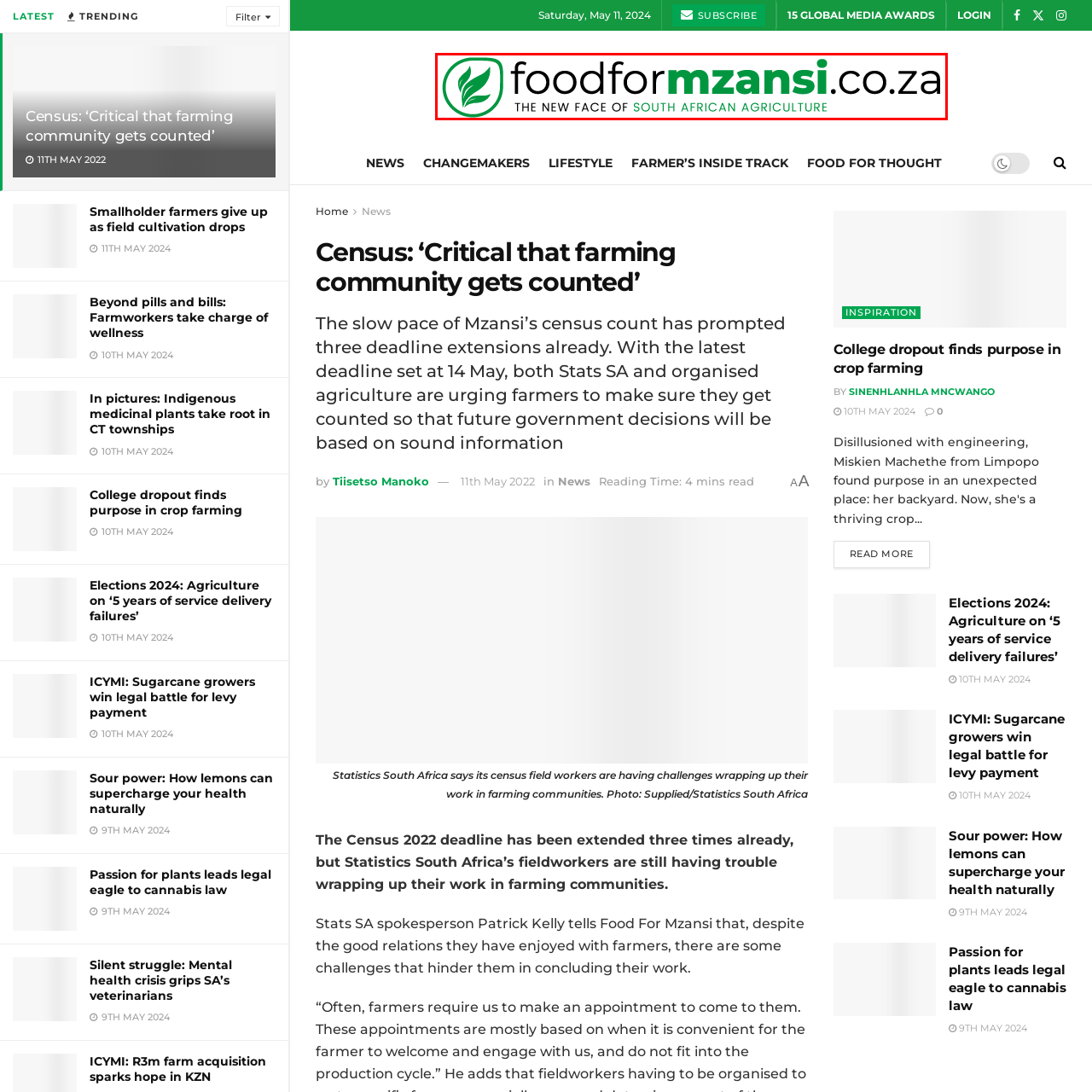What is the website URL of Food For Mzansi?
Focus on the section of the image encased in the red bounding box and provide a detailed answer based on the visual details you find.

The logo of Food For Mzansi showcases the website URL 'foodformzansi.co.za', which is the online platform for the organization.